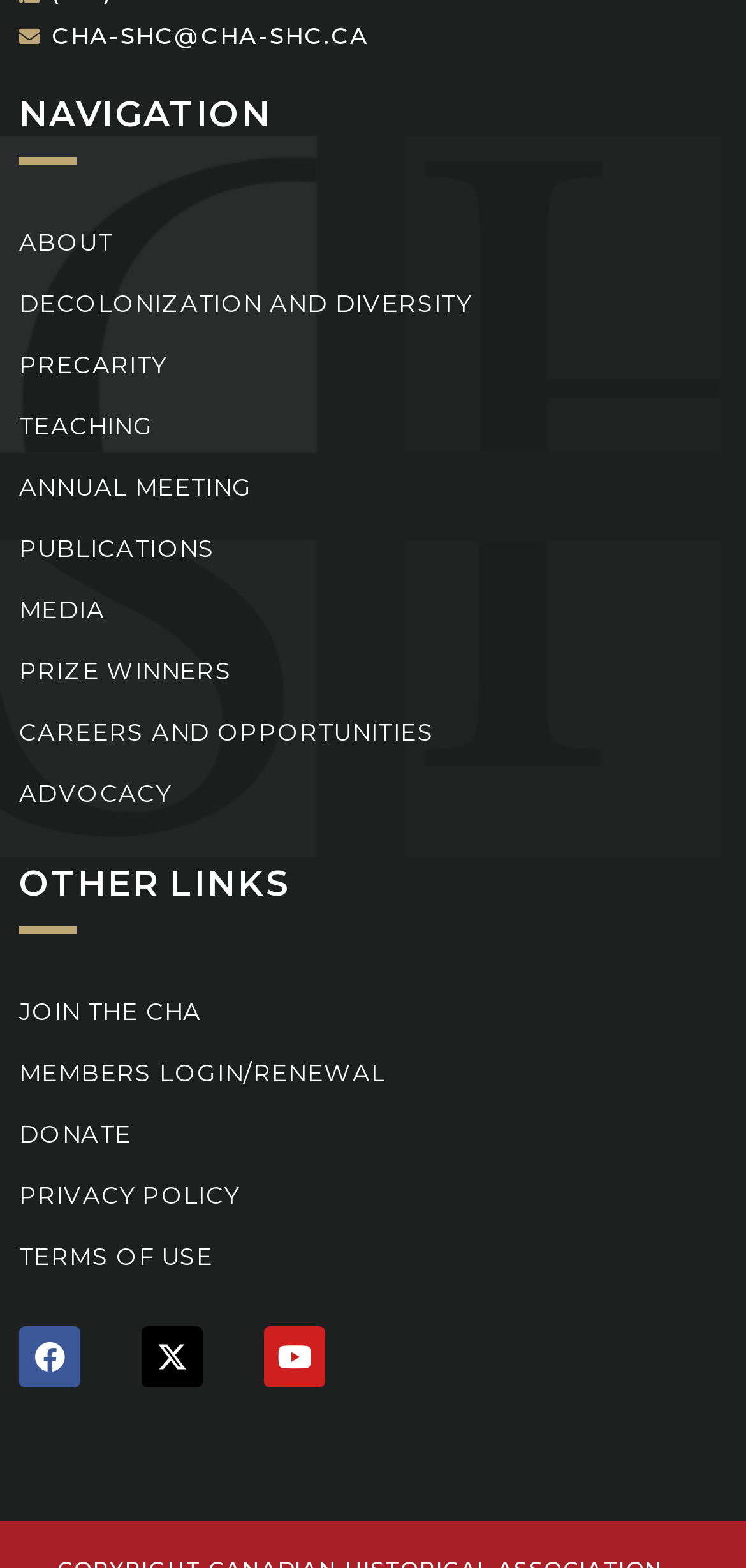Show the bounding box coordinates of the element that should be clicked to complete the task: "Click on the ABOUT link".

[0.026, 0.136, 0.974, 0.175]